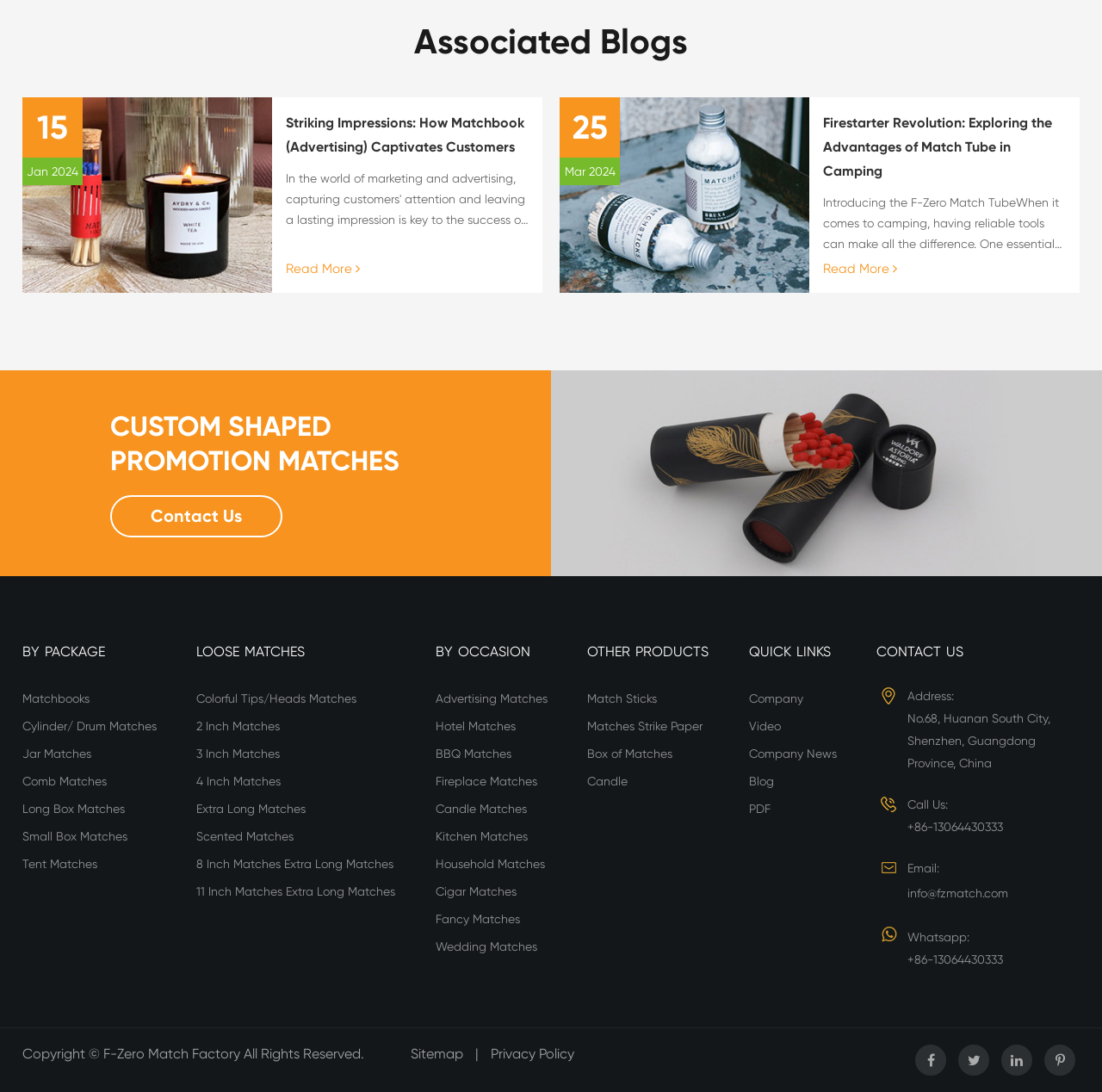What is the address of the company?
Look at the screenshot and respond with a single word or phrase.

No.68, Huanan South City, Shenzhen, Guangdong Province, China